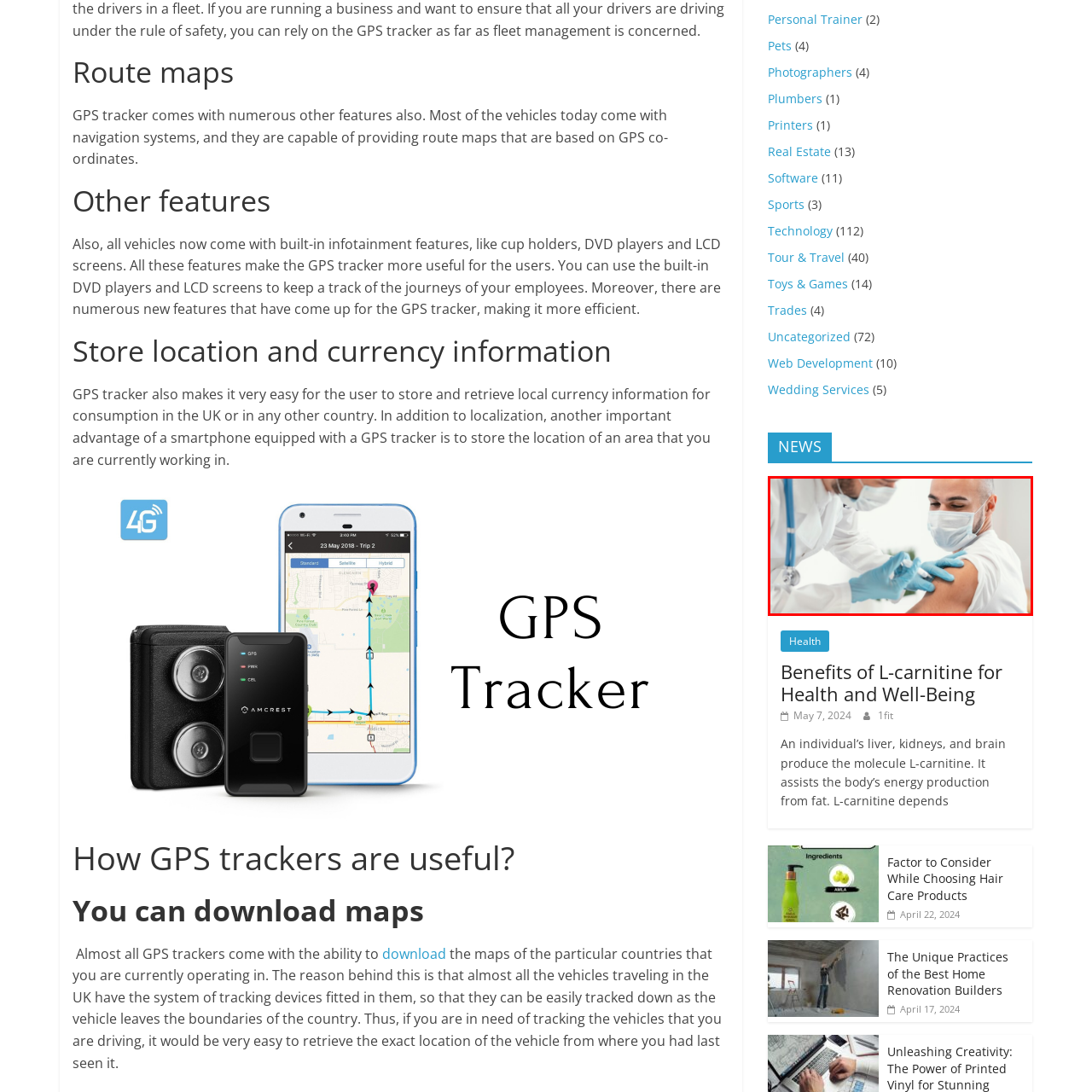Detail the features and elements seen in the red-circled portion of the image.

The image depicts a healthcare professional, dressed in a white coat and protective gloves, administering a vaccination to a patient. The patient, who is seated and wearing a face mask, appears calm and attentive as the healthcare worker carefully injects the vaccine into their upper arm. This scene highlights the critical role of vaccinations in promoting health and well-being, particularly in the context of public health initiatives. The professional environment conveys a sense of safety and trust, underscoring the importance of routine medical care and vaccinations in combating various health issues.